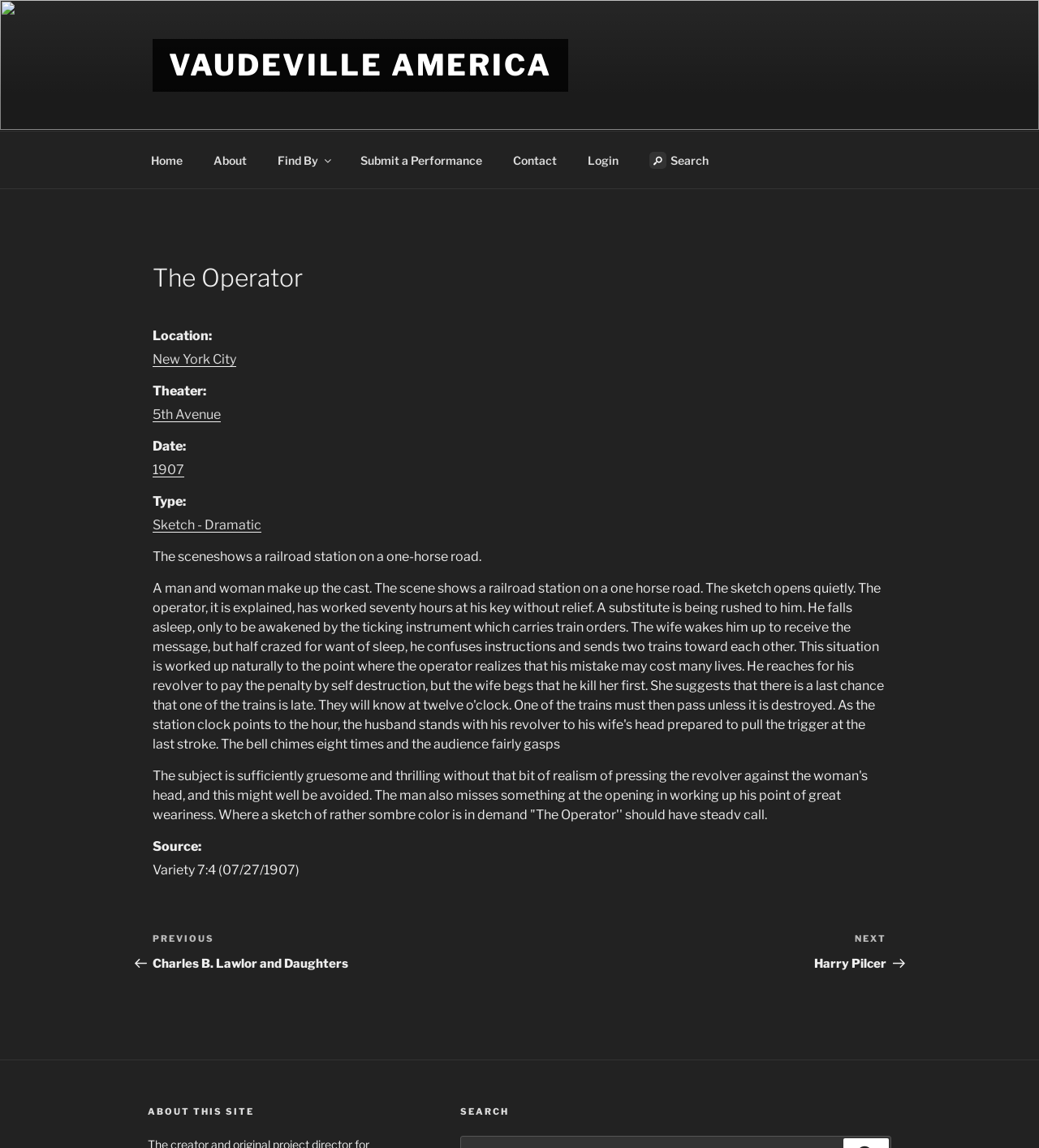Identify the bounding box coordinates for the element that needs to be clicked to fulfill this instruction: "Submit a new performance". Provide the coordinates in the format of four float numbers between 0 and 1: [left, top, right, bottom].

[0.333, 0.122, 0.477, 0.157]